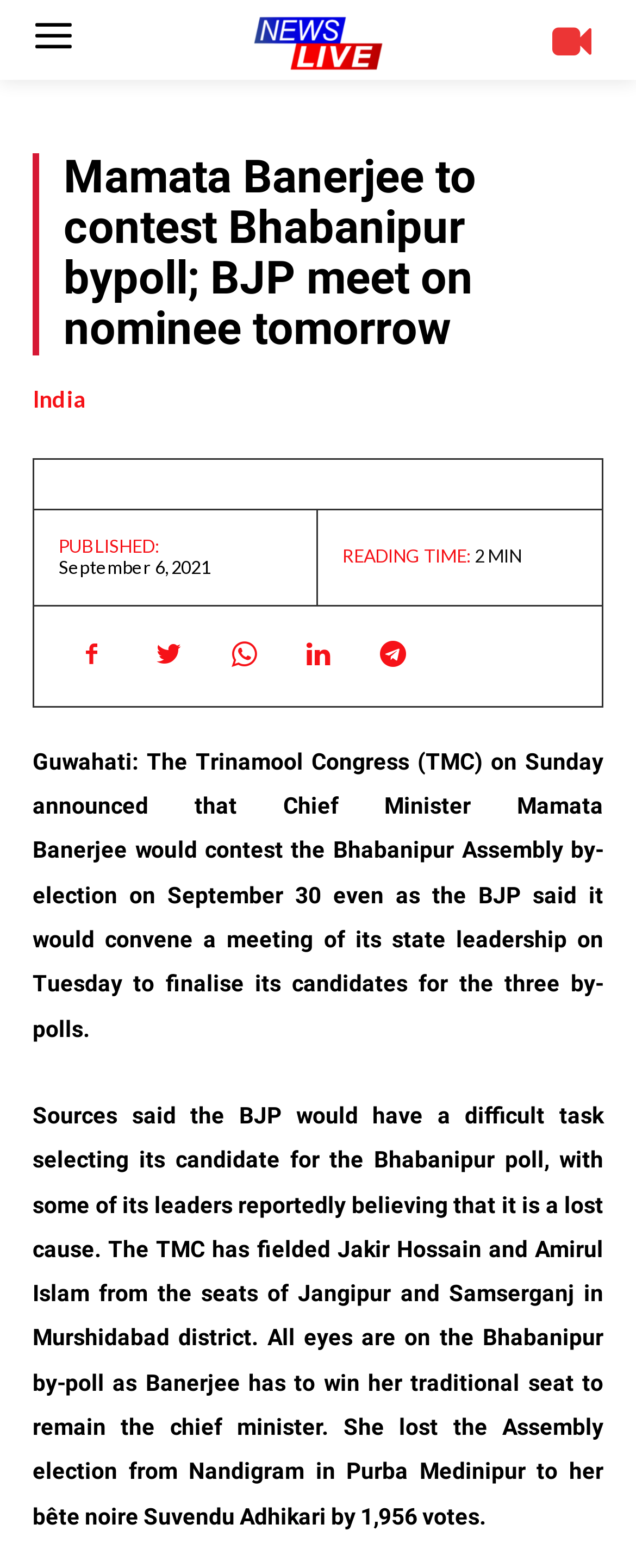What is the name of the district where Jangipur and Samserganj are located?
Refer to the image and give a detailed response to the question.

From the webpage content, it is mentioned that 'The TMC has fielded Jakir Hossain and Amirul Islam from the seats of Jangipur and Samserganj in Murshidabad district', which indicates that Jangipur and Samserganj are located in Murshidabad district.